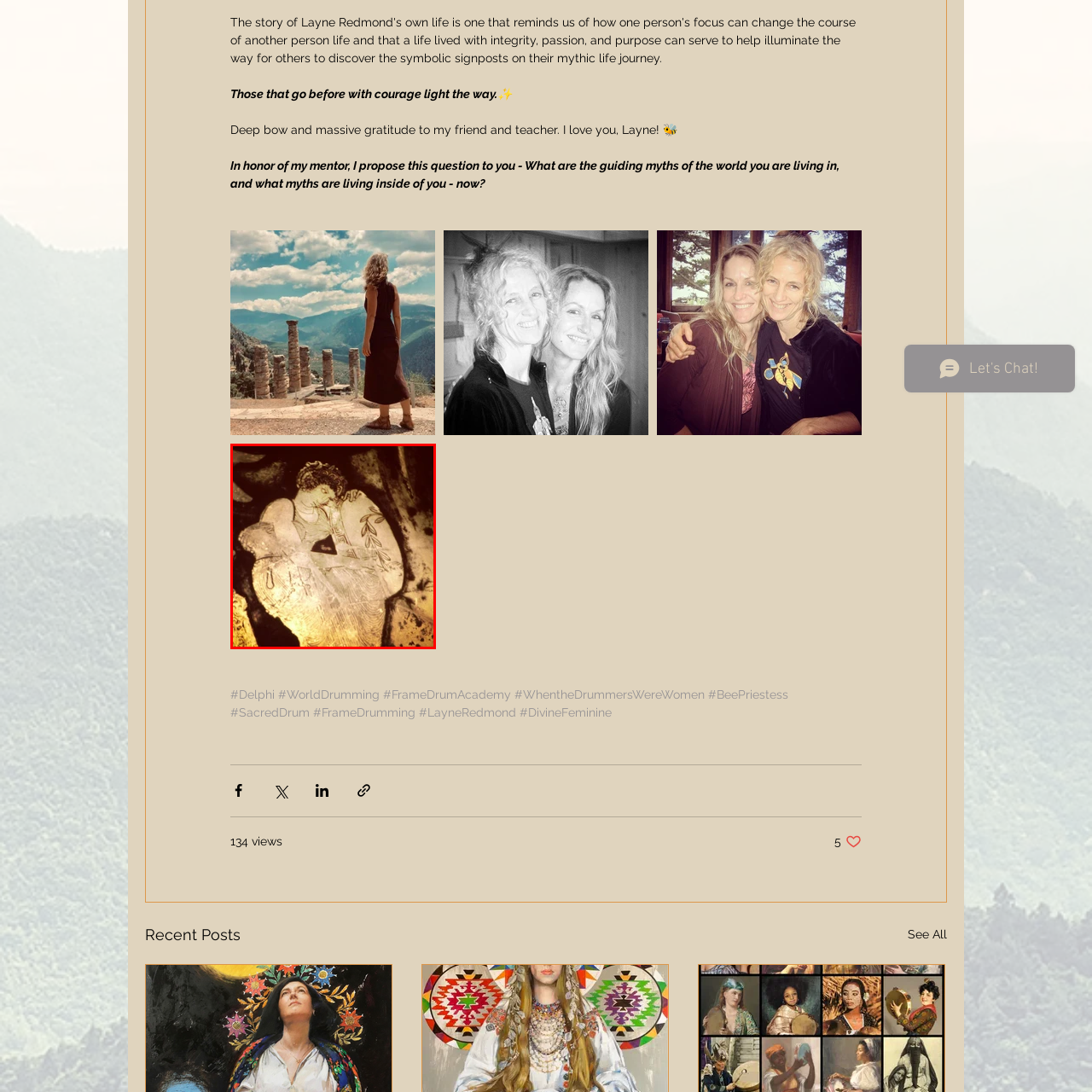Observe the image within the red bounding box carefully and provide an extensive answer to the following question using the visual cues: What is the significance of the olive branches?

The olive branches on the object held by the figure are a symbol that represents peace and victory, which are themes that are being celebrated and harmonized in the artifact.